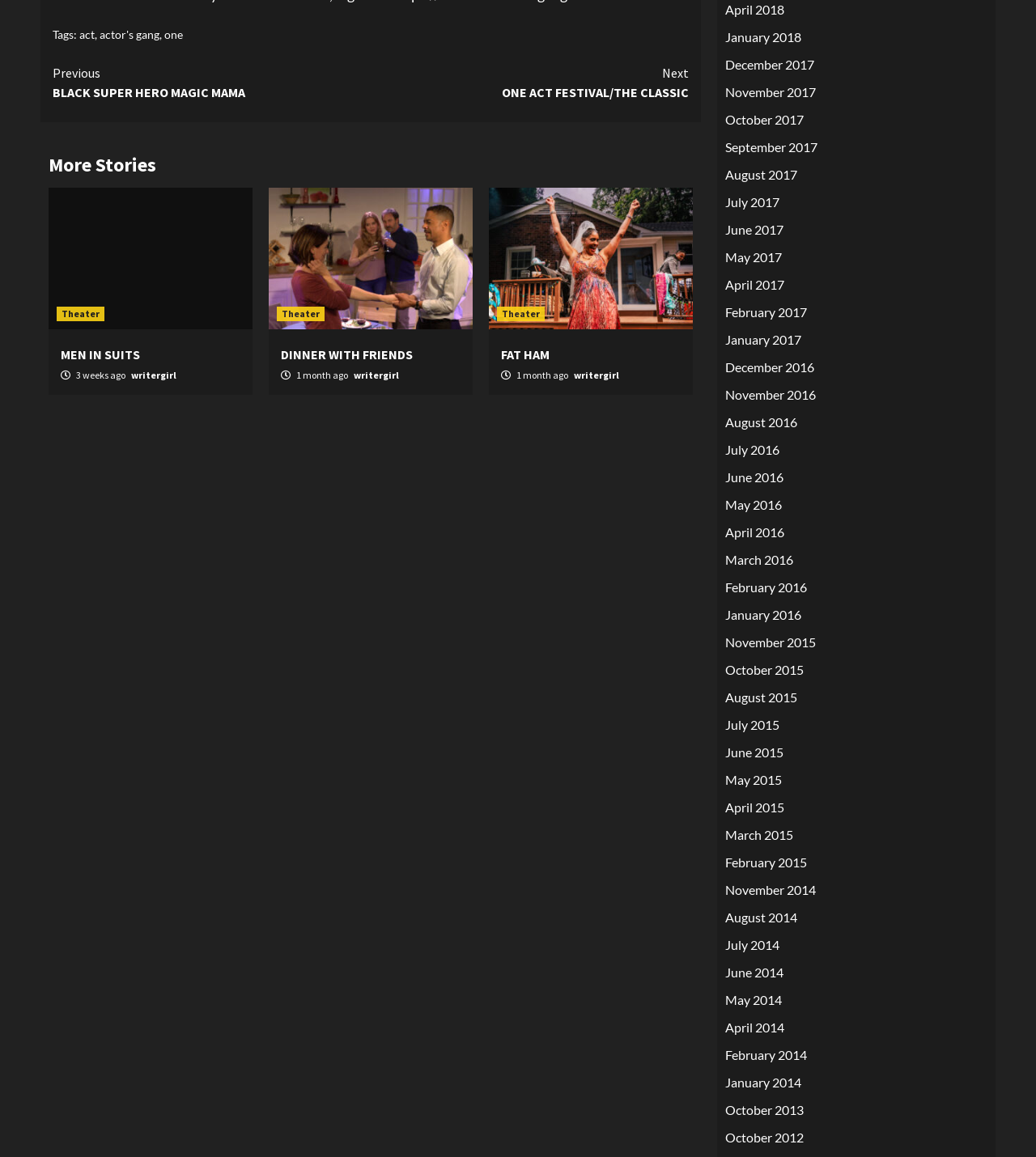Determine the bounding box coordinates of the clickable region to execute the instruction: "Click on 'Continue Reading'". The coordinates should be four float numbers between 0 and 1, denoted as [left, top, right, bottom].

[0.051, 0.047, 0.665, 0.095]